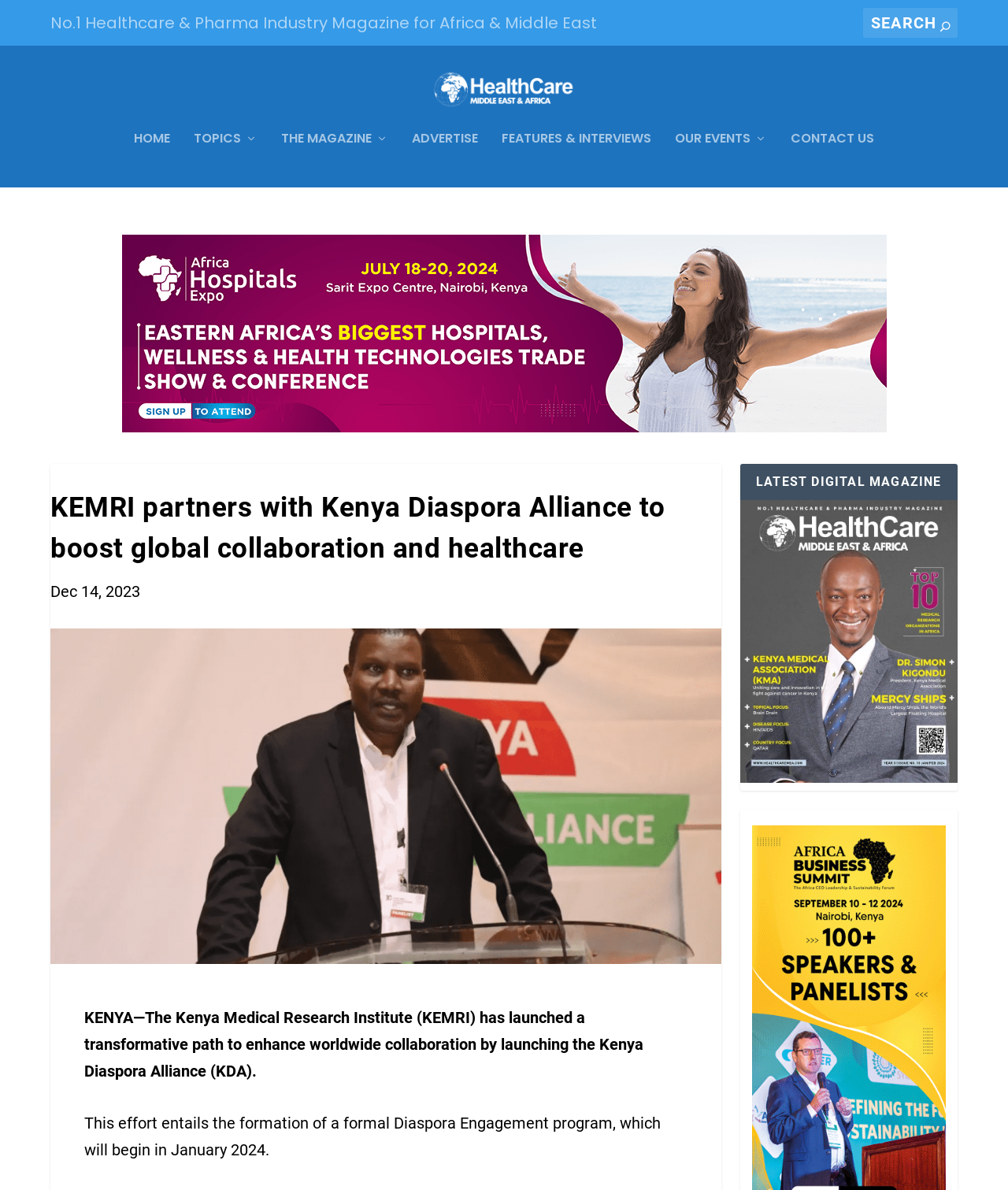Locate the bounding box coordinates of the area that needs to be clicked to fulfill the following instruction: "View the advertisement". The coordinates should be in the format of four float numbers between 0 and 1, namely [left, top, right, bottom].

[0.121, 0.184, 0.879, 0.35]